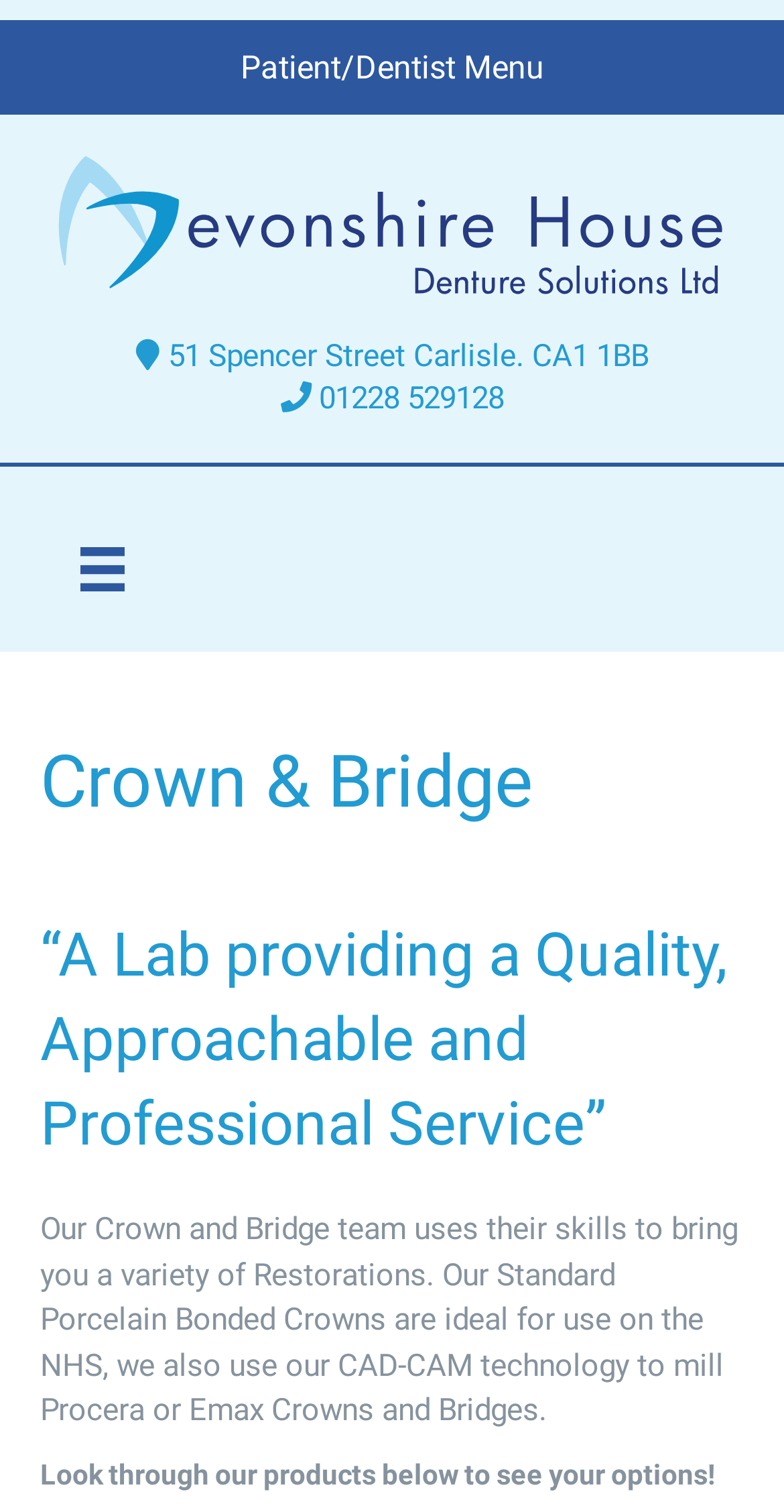Respond with a single word or phrase to the following question: What is the purpose of the Crown and Bridge team?

To bring a variety of restorations